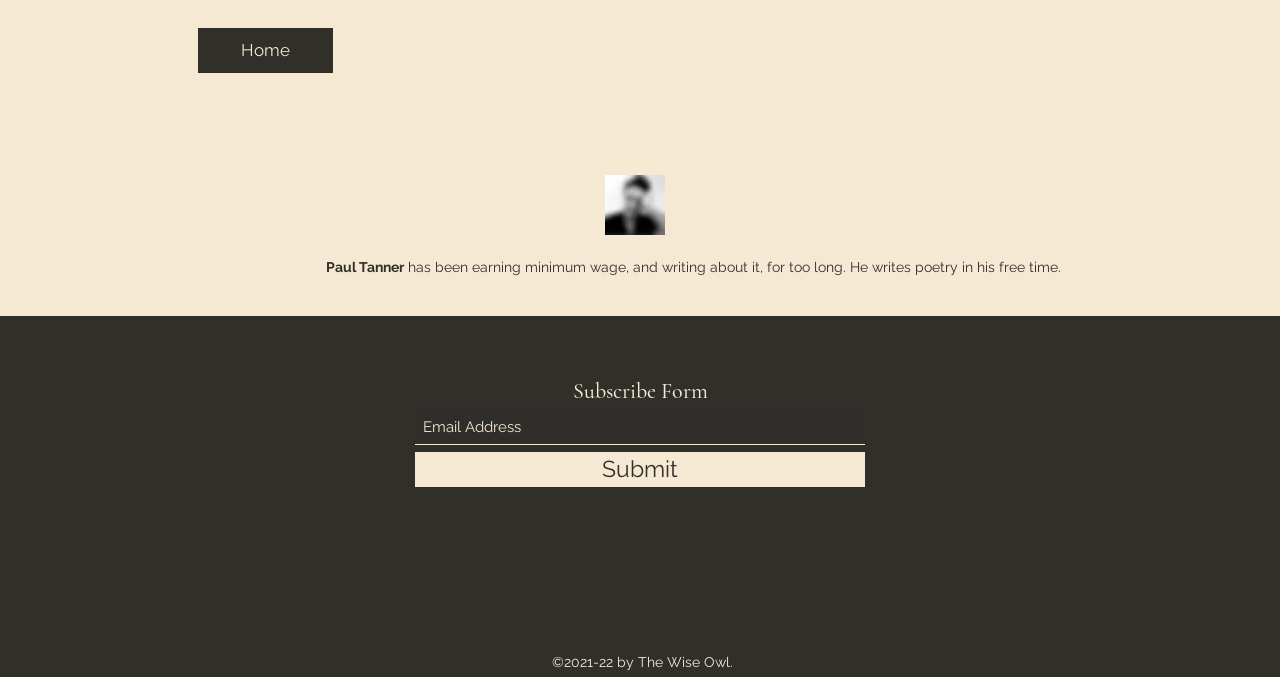What is the copyright information on the webpage?
Could you answer the question with a detailed and thorough explanation?

The copyright information on the webpage is obtained from the StaticText element with the text '2021-22 by The Wise Owl.' located at [0.431, 0.965, 0.573, 0.989].